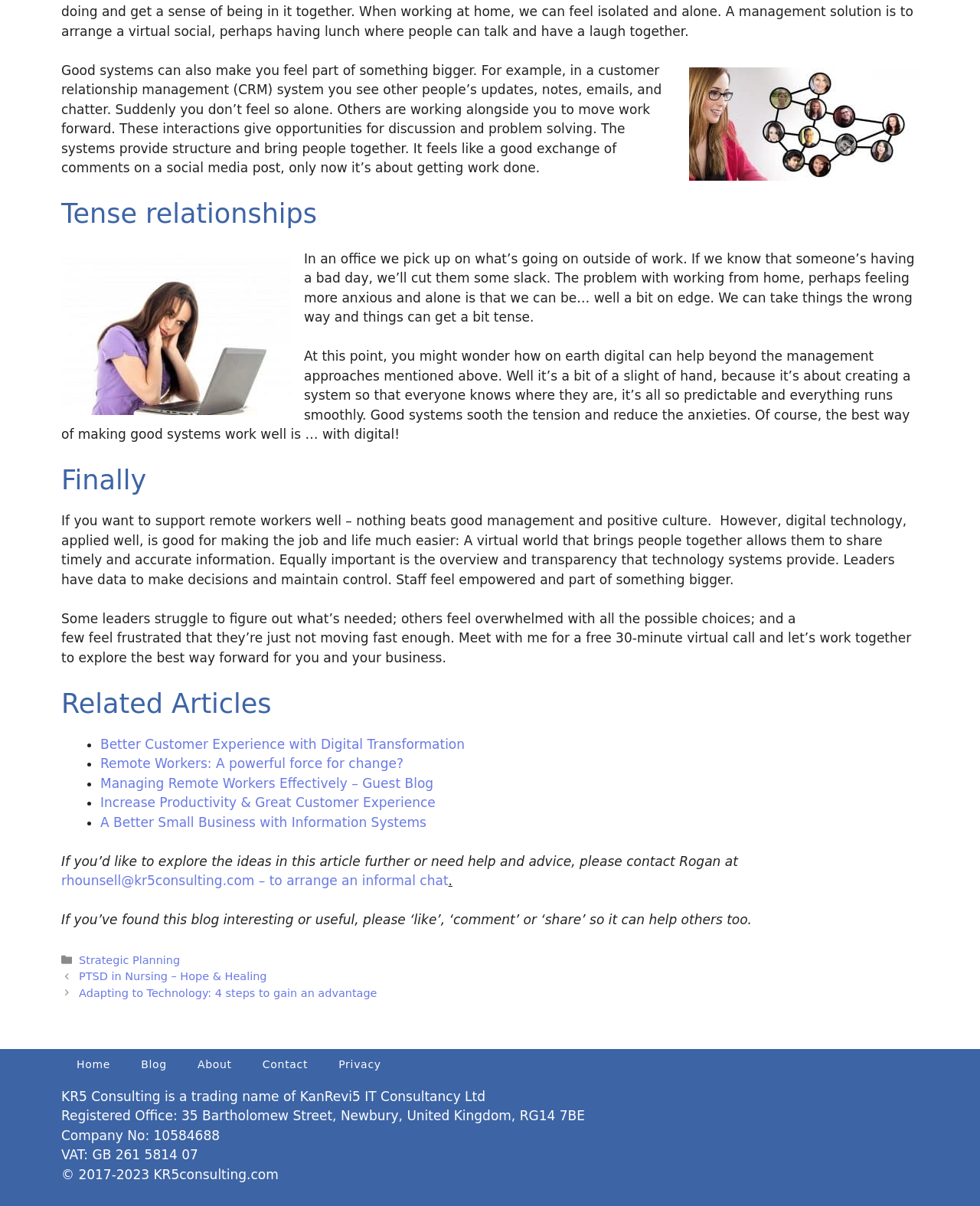What is the author's suggestion for leaders who struggle to support remote workers?
Look at the image and provide a detailed response to the question.

The author suggests that leaders who struggle to support remote workers should meet with them for a free 30-minute virtual call to explore the best way forward for their business.